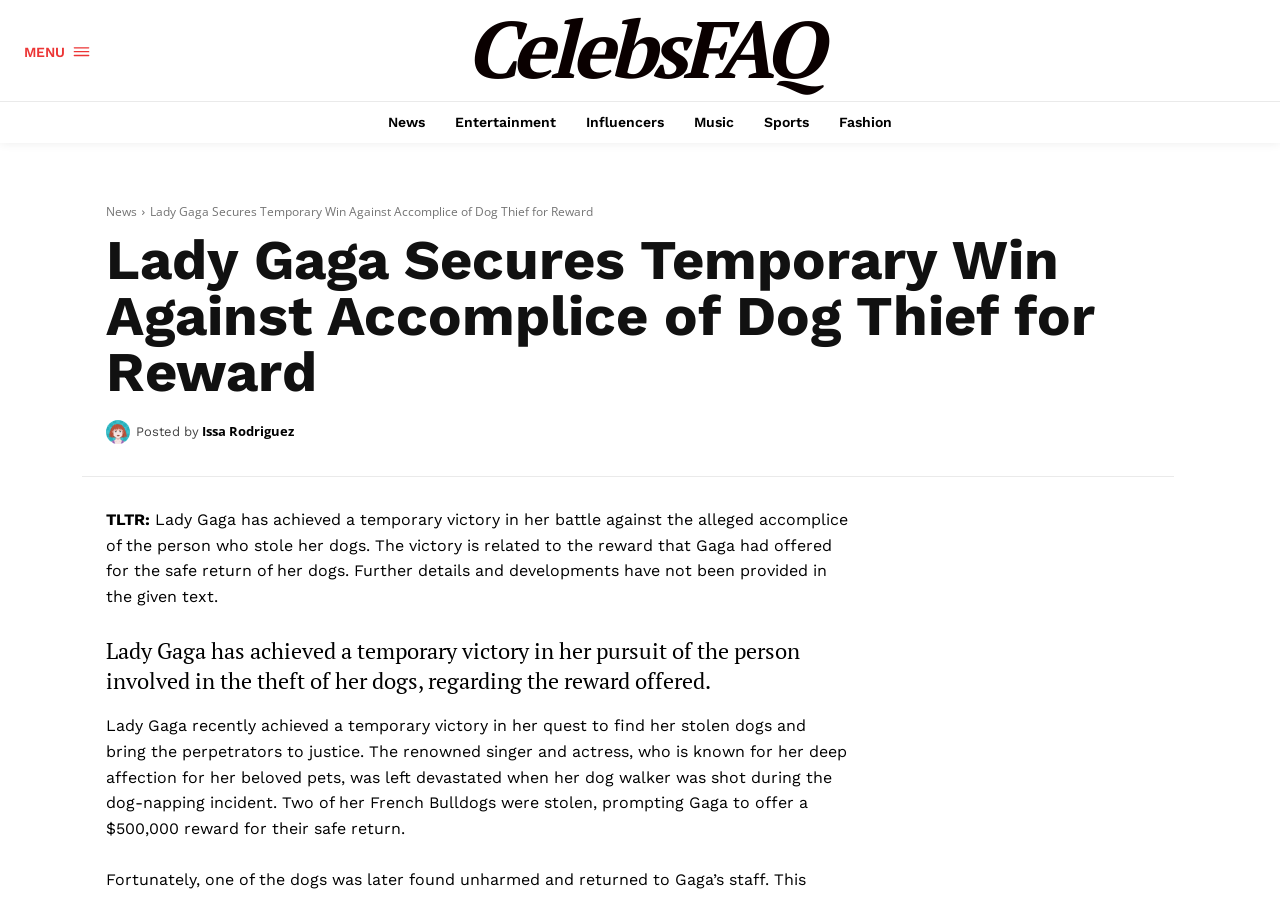Create a detailed summary of the webpage's content and design.

The webpage is about Lady Gaga's recent achievement in her efforts to retrieve her stolen dogs and secure a reward for the arrest of the alleged thief's accomplice. At the top left corner, there is a "MENU" link accompanied by a small image. Next to it, the website's title "CelebsFAQ" is displayed prominently. Below the title, there are several links to different categories, including "News", "Entertainment", "Influencers", "Music", "Sports", and "Fashion", arranged horizontally.

The main content of the webpage is divided into sections. The first section has a heading that repeats the title of the webpage, "Lady Gaga Secures Temporary Win Against Accomplice of Dog Thief for Reward". Below the heading, there is a link to the author "Issa Rodriguez" with a small image next to it. The author's name is also mentioned again in a "Posted by" section.

The main article is divided into three paragraphs. The first paragraph summarizes Lady Gaga's temporary victory in her battle against the alleged accomplice of the person who stole her dogs, related to the reward she had offered for their safe return. The second paragraph provides more context, explaining that Lady Gaga was devastated when her dog walker was shot during the dog-napping incident and that she had offered a $500,000 reward for the safe return of her two stolen French Bulldogs. The third paragraph appears to be a repetition of the main idea, stating that Lady Gaga has achieved a temporary victory in her quest to find her stolen dogs and bring the perpetrators to justice.

Throughout the webpage, there are several images, including a small image next to the "MENU" link, an image of Issa Rodriguez, and possibly other images not described in the accessibility tree.